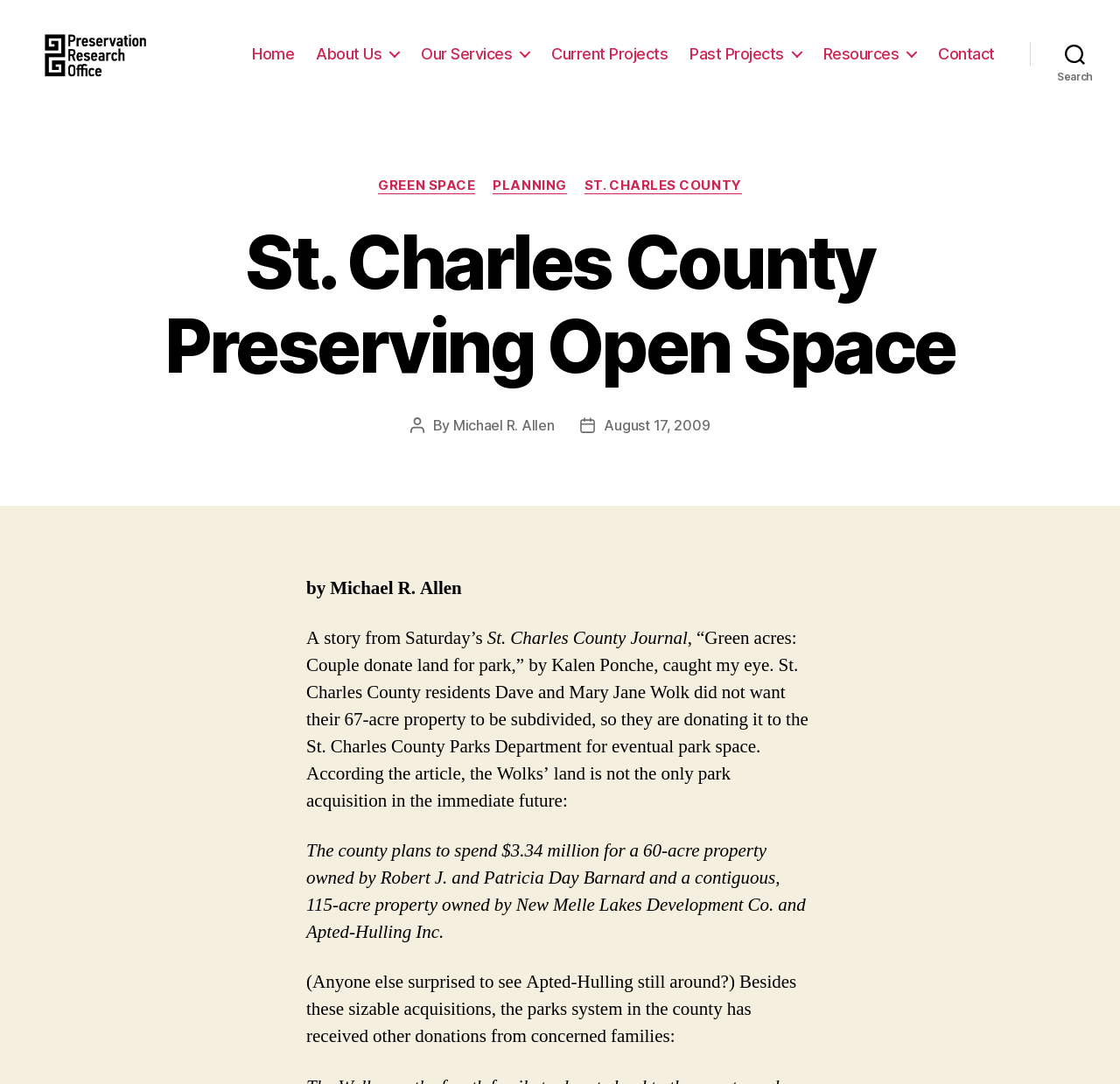What is the date of the post?
Answer the question with a single word or phrase derived from the image.

August 17, 2009